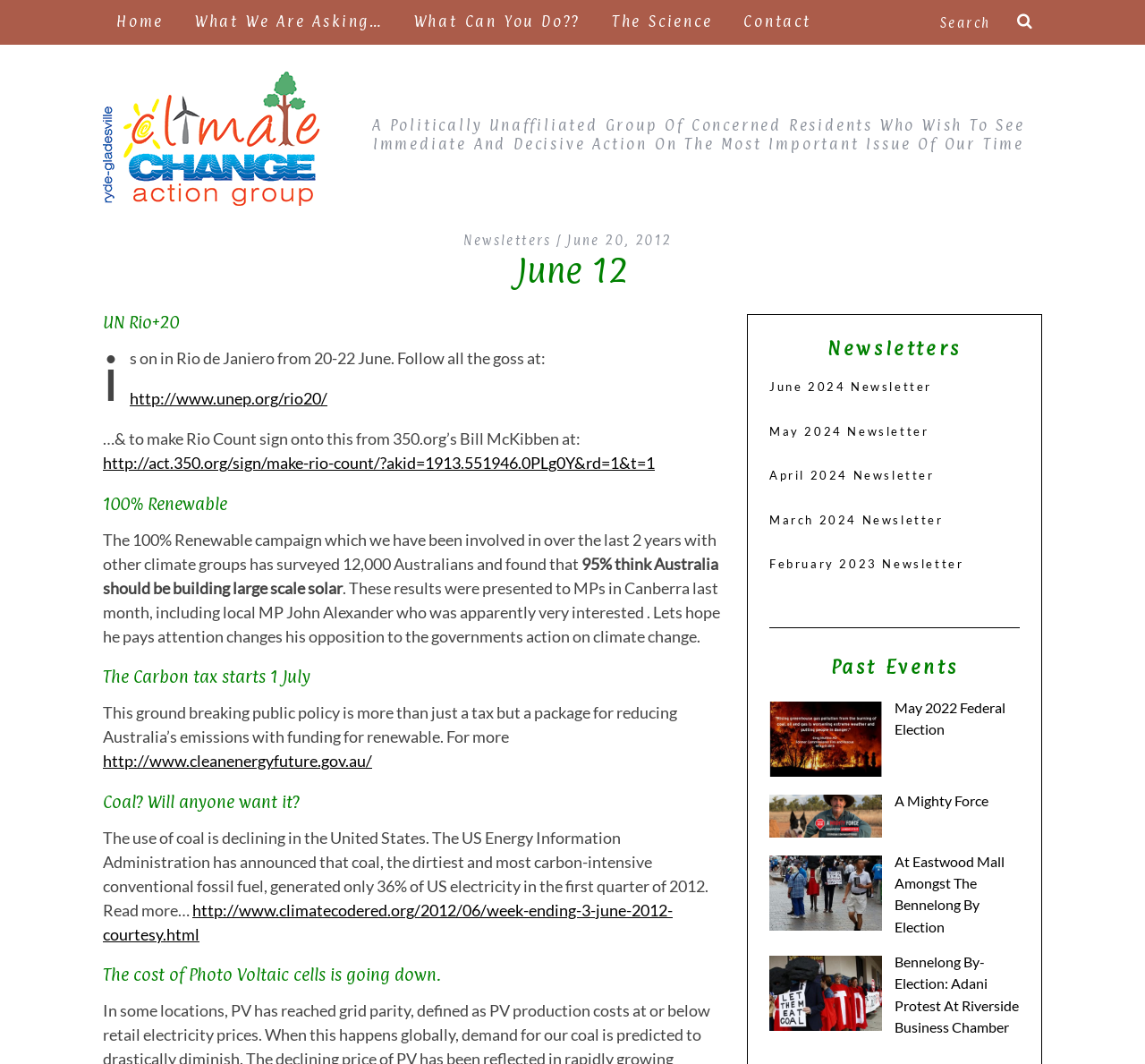Examine the image and give a thorough answer to the following question:
What percentage of Australians think Australia should build large scale solar?

I found the answer by looking at the section of the webpage that mentions the 100% Renewable campaign. The text says '95% think Australia should be building large scale solar', which indicates that 95% of Australians surveyed think that Australia should build large scale solar.